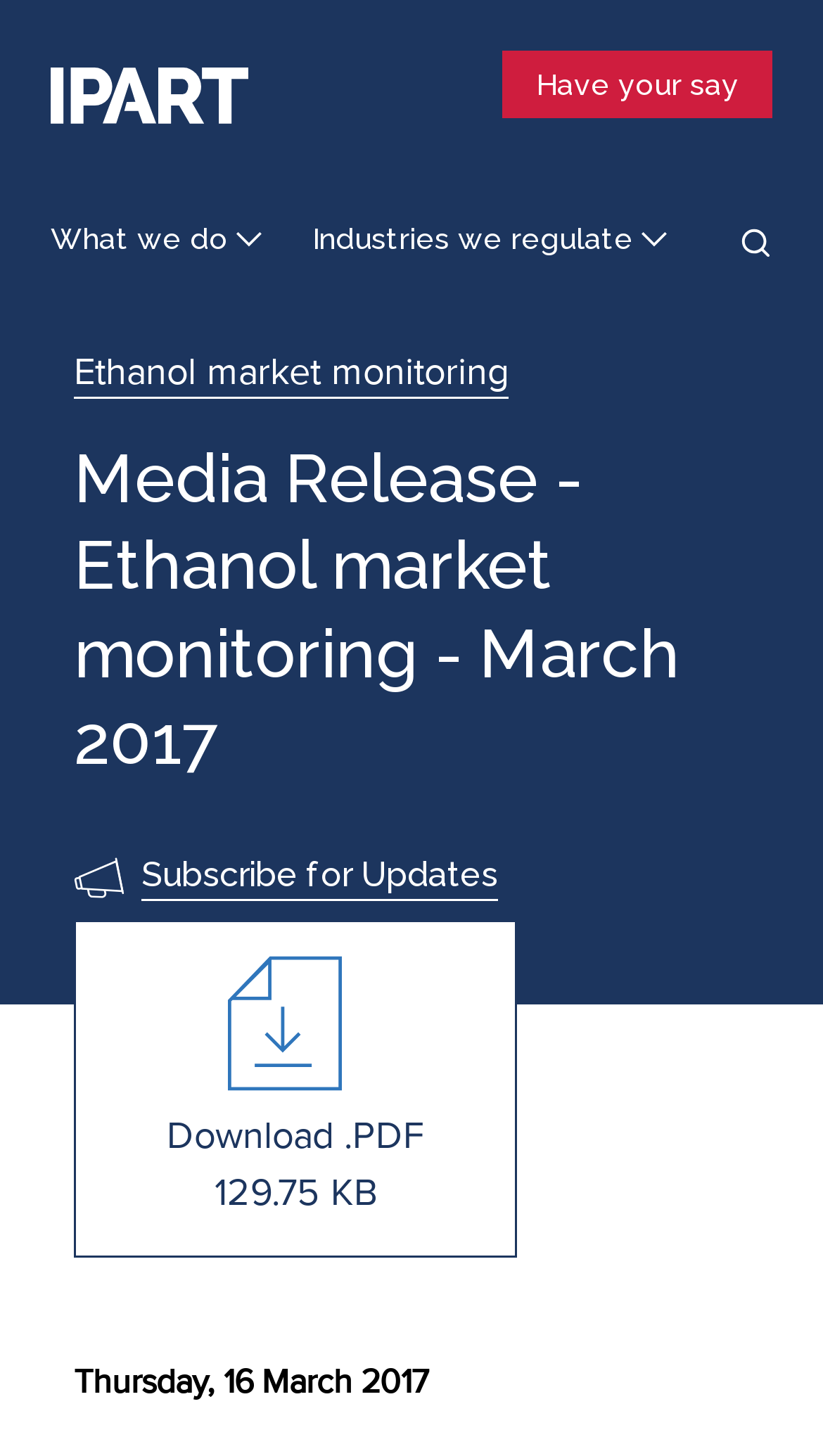Determine the bounding box coordinates of the element that should be clicked to execute the following command: "Subscribe for Updates".

[0.09, 0.587, 0.605, 0.615]